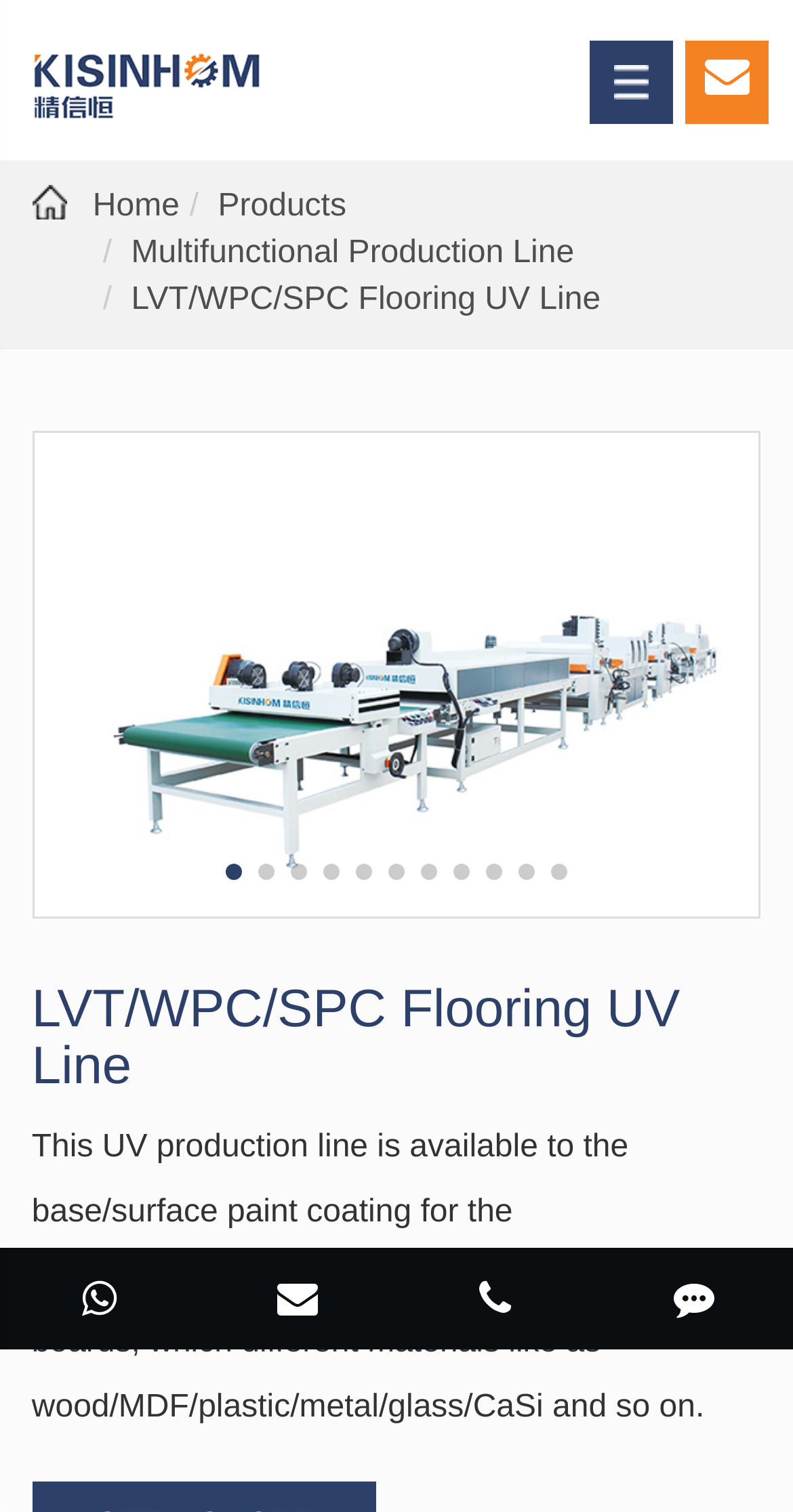Provide a short, one-word or phrase answer to the question below:
What is the name of the company?

Suzhou Kisinhom Machinery Co., Ltd.